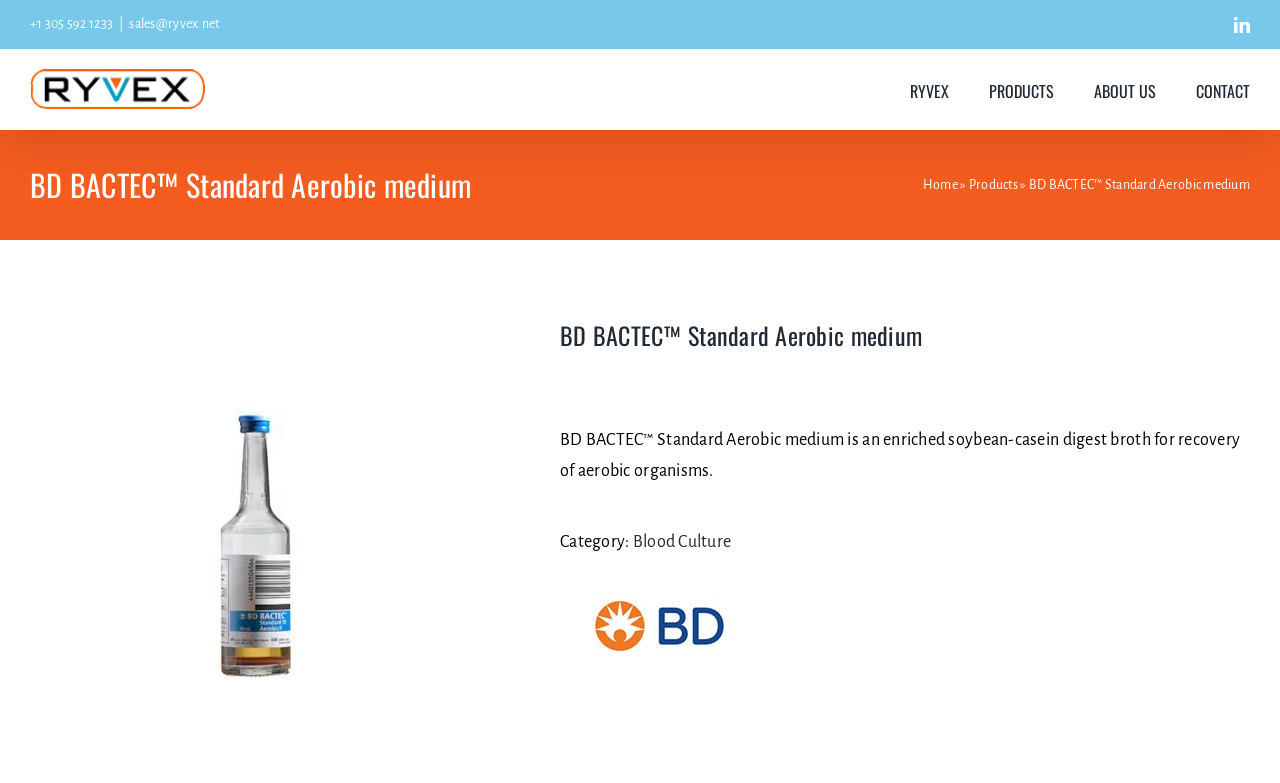Provide a brief response in the form of a single word or phrase:
How many navigation links are in the main menu?

4